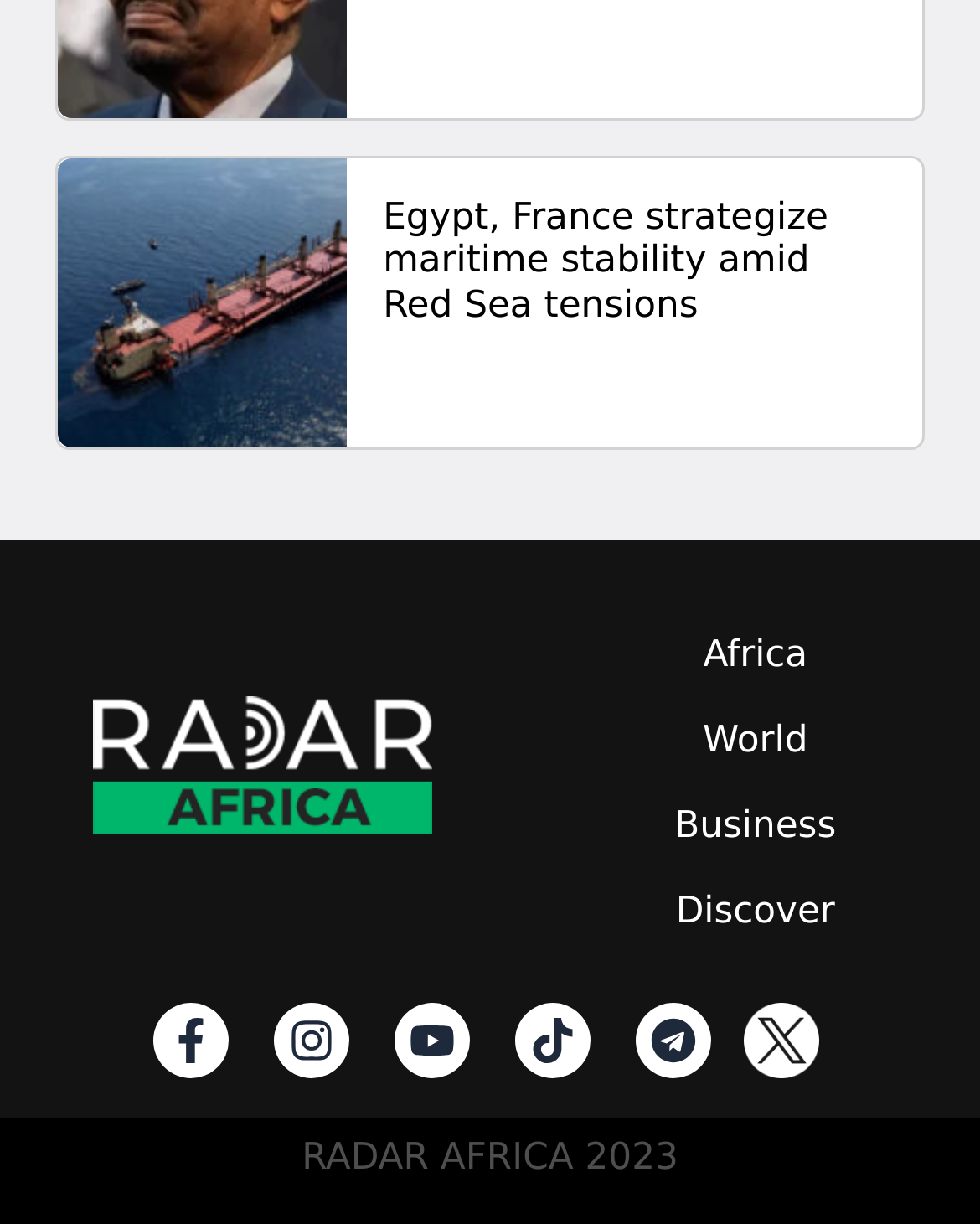Identify the bounding box coordinates of the clickable region required to complete the instruction: "Read the news about Egypt and France". The coordinates should be given as four float numbers within the range of 0 and 1, i.e., [left, top, right, bottom].

[0.391, 0.16, 0.902, 0.268]